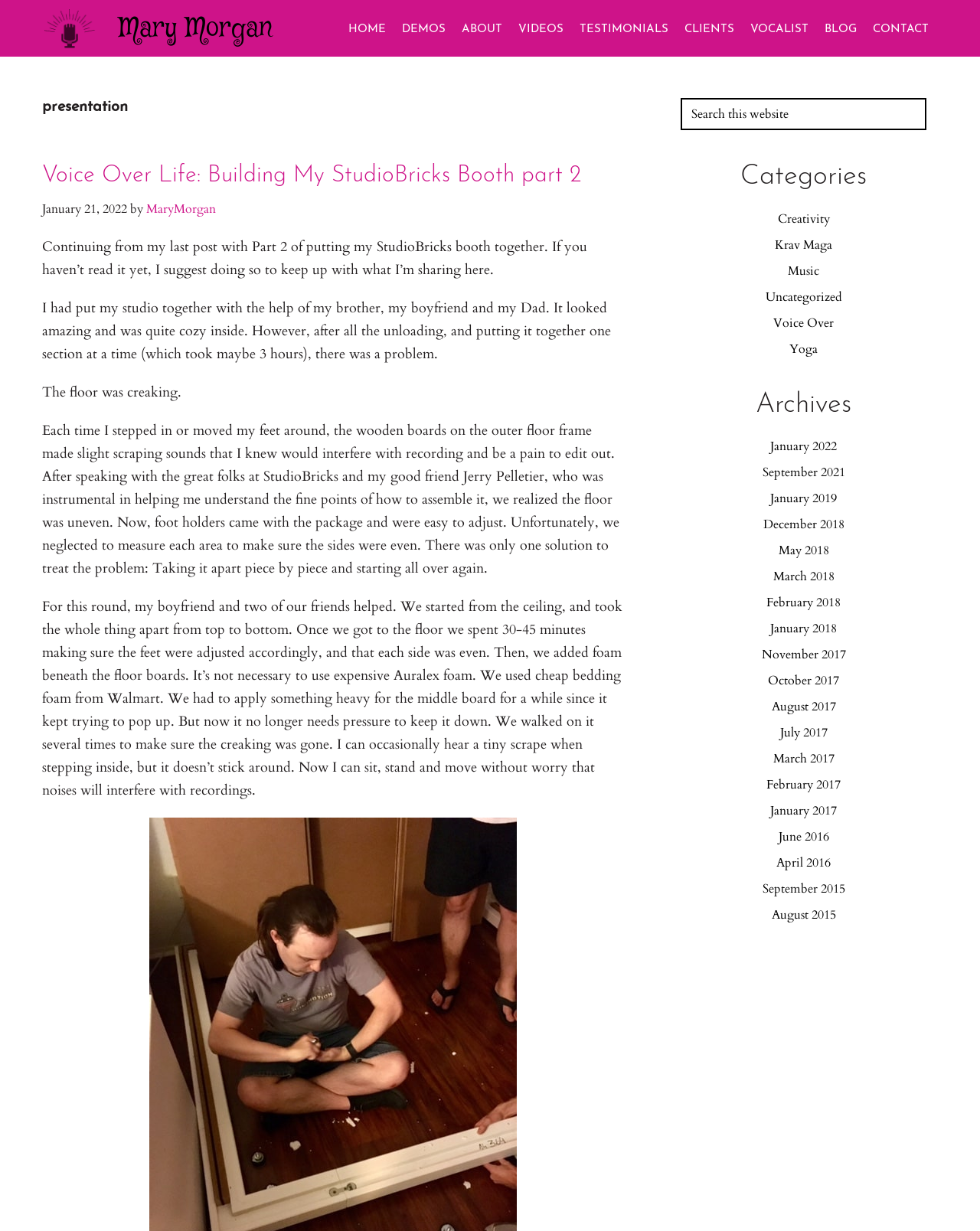Reply to the question with a brief word or phrase: What is the title of the latest article?

Voice Over Life: Building My StudioBricks Booth part 2